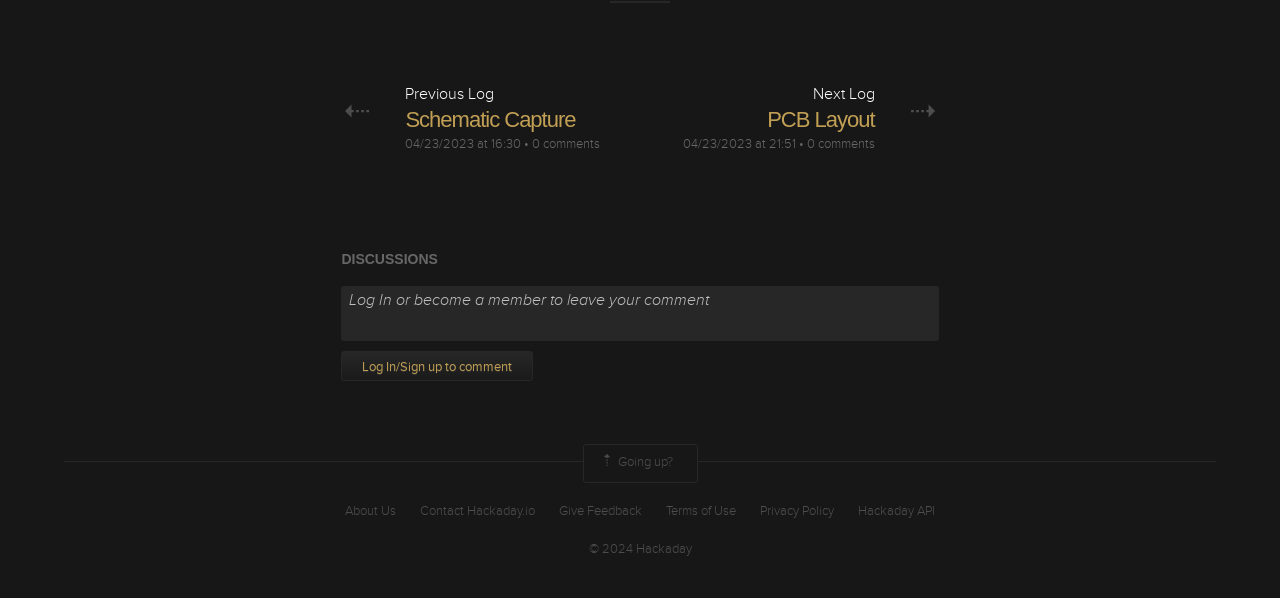Please give the bounding box coordinates of the area that should be clicked to fulfill the following instruction: "Leave a comment". The coordinates should be in the format of four float numbers from 0 to 1, i.e., [left, top, right, bottom].

[0.267, 0.477, 0.733, 0.57]